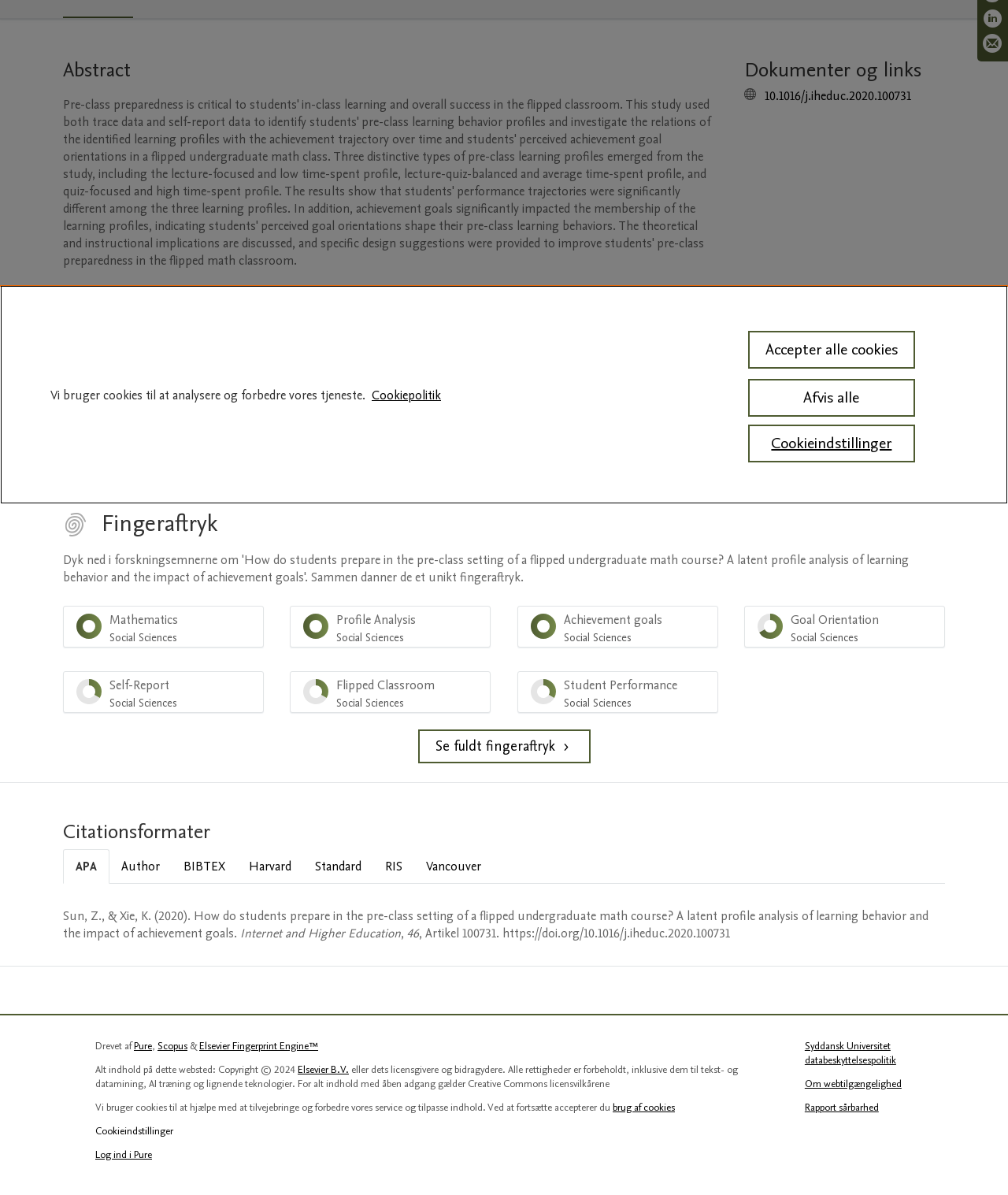Identify the bounding box for the UI element that is described as follows: "Se fuldt fingeraftryk".

[0.414, 0.611, 0.586, 0.639]